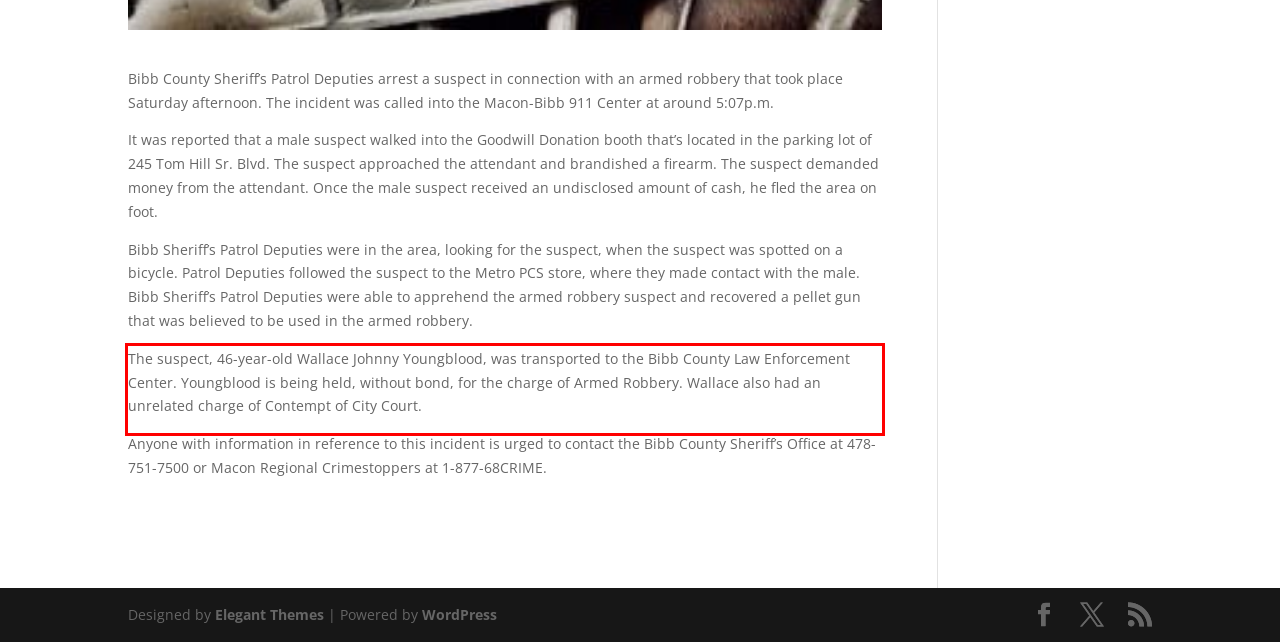Given a screenshot of a webpage containing a red rectangle bounding box, extract and provide the text content found within the red bounding box.

The suspect, 46-year-old Wallace Johnny Youngblood, was transported to the Bibb County Law Enforcement Center. Youngblood is being held, without bond, for the charge of Armed Robbery. Wallace also had an unrelated charge of Contempt of City Court.